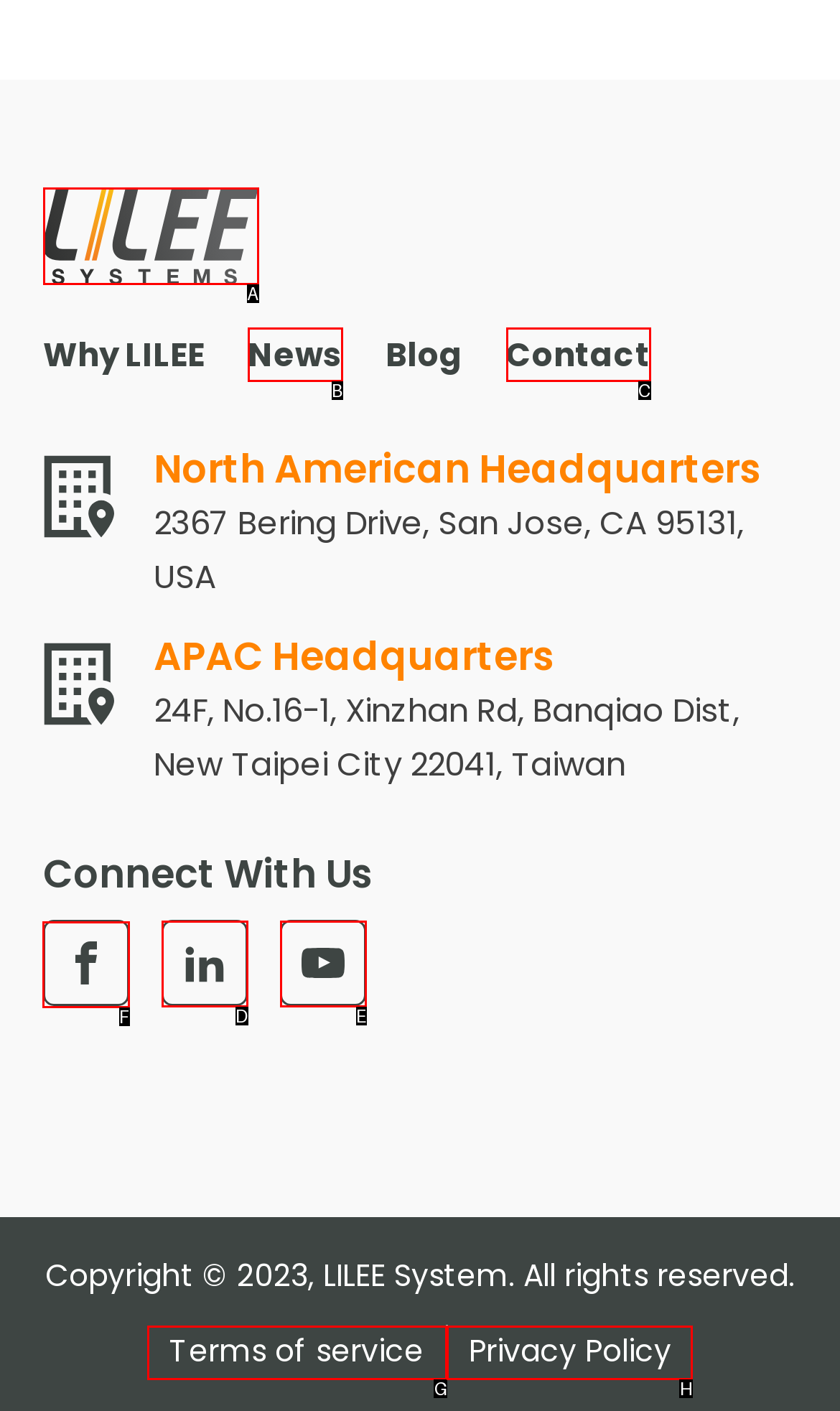Which UI element should you click on to achieve the following task: Visit LILEE's Facebook page? Provide the letter of the correct option.

F